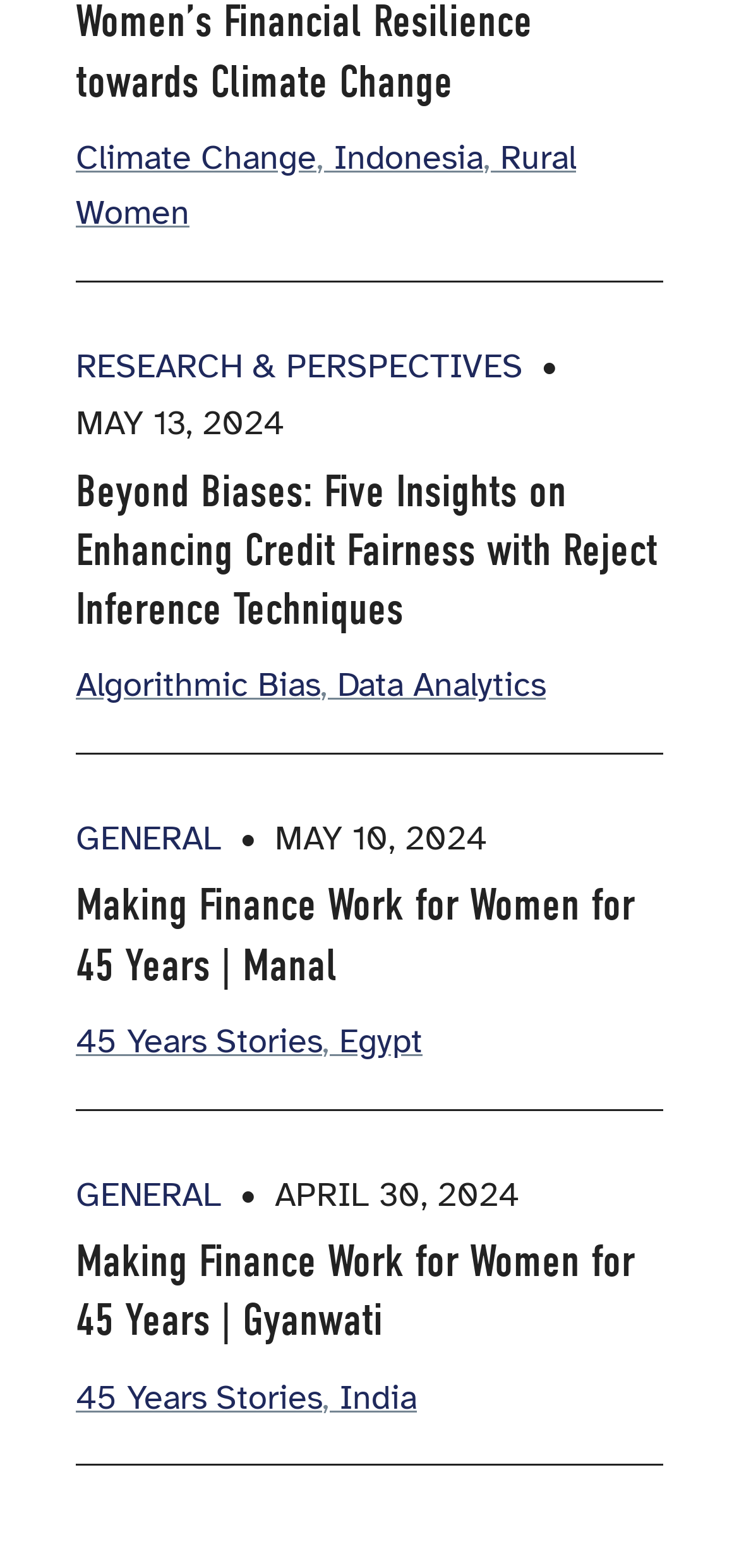Identify the bounding box of the HTML element described here: "Rural Women". Provide the coordinates as four float numbers between 0 and 1: [left, top, right, bottom].

[0.103, 0.087, 0.779, 0.149]